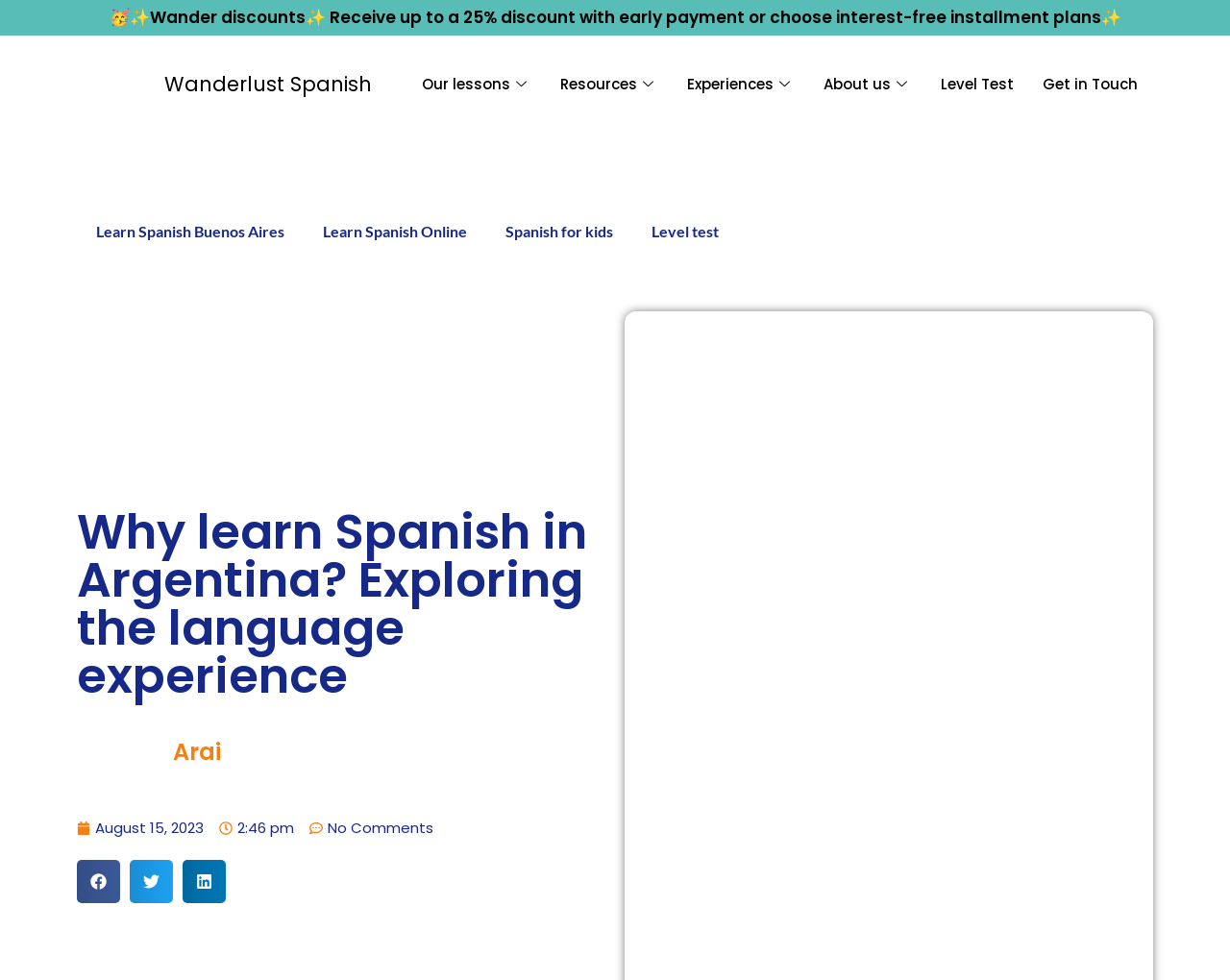Please find the bounding box coordinates of the element that must be clicked to perform the given instruction: "Click the 'POPULAR' tab". The coordinates should be four float numbers from 0 to 1, i.e., [left, top, right, bottom].

None